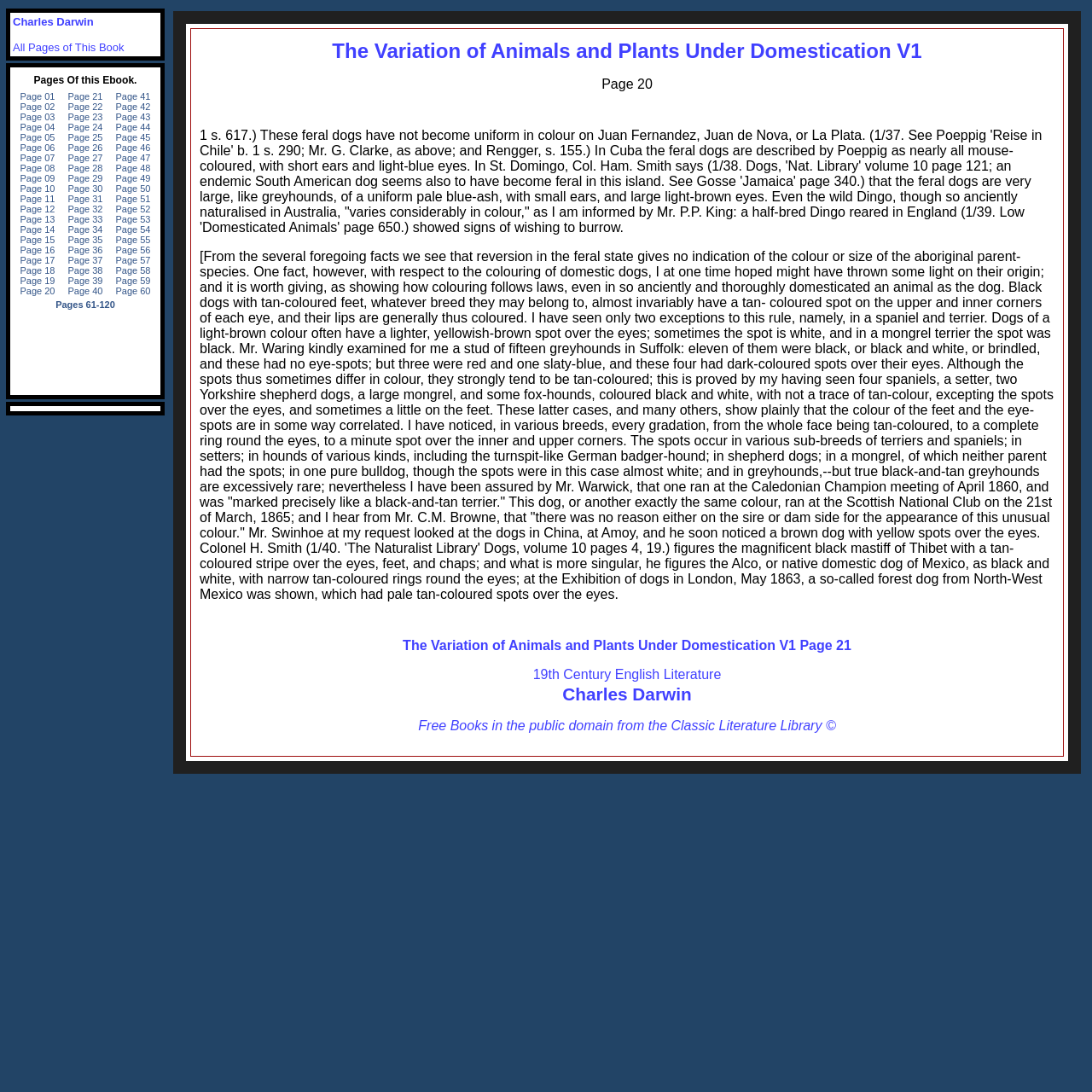Is there an iframe on the page? Analyze the screenshot and reply with just one word or a short phrase.

Yes